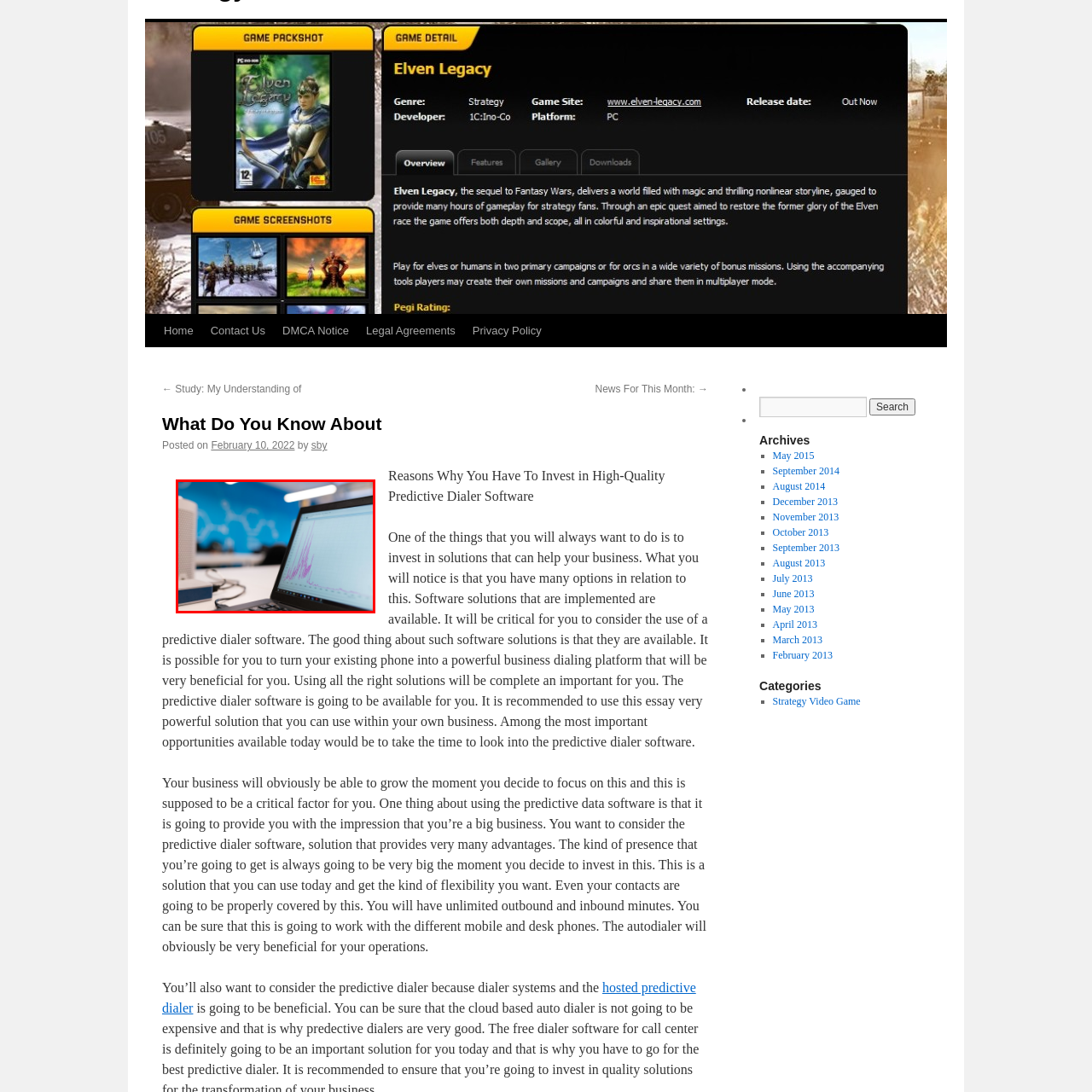What is visible on the left?
Look at the image enclosed by the red bounding box and give a detailed answer using the visual information available in the image.

In the image, a speaker or sound system is visible on the left, adding to the tech-friendly ambiance of the workspace.